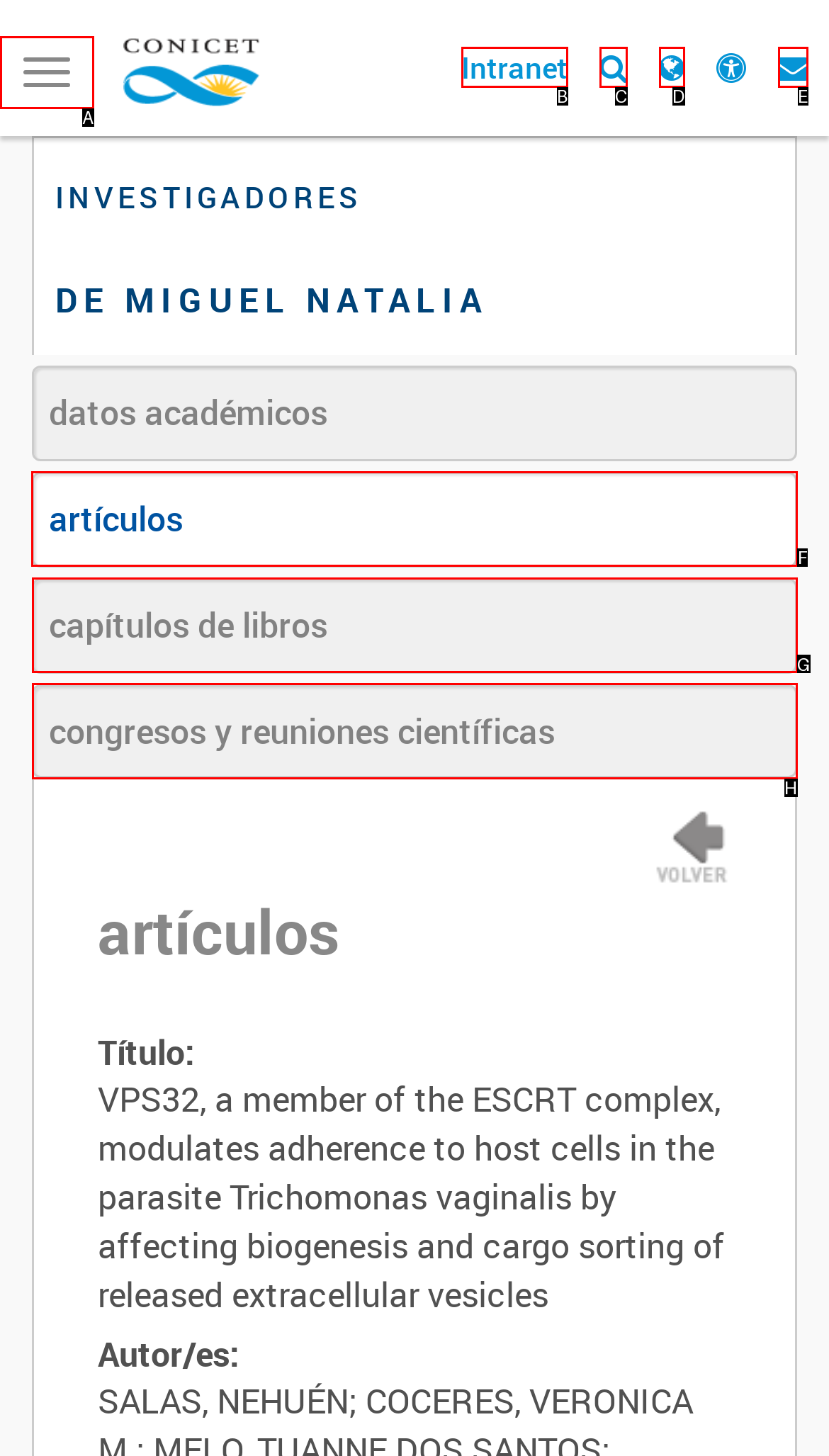Decide which HTML element to click to complete the task: Go to PGDS Receptor page Provide the letter of the appropriate option.

None